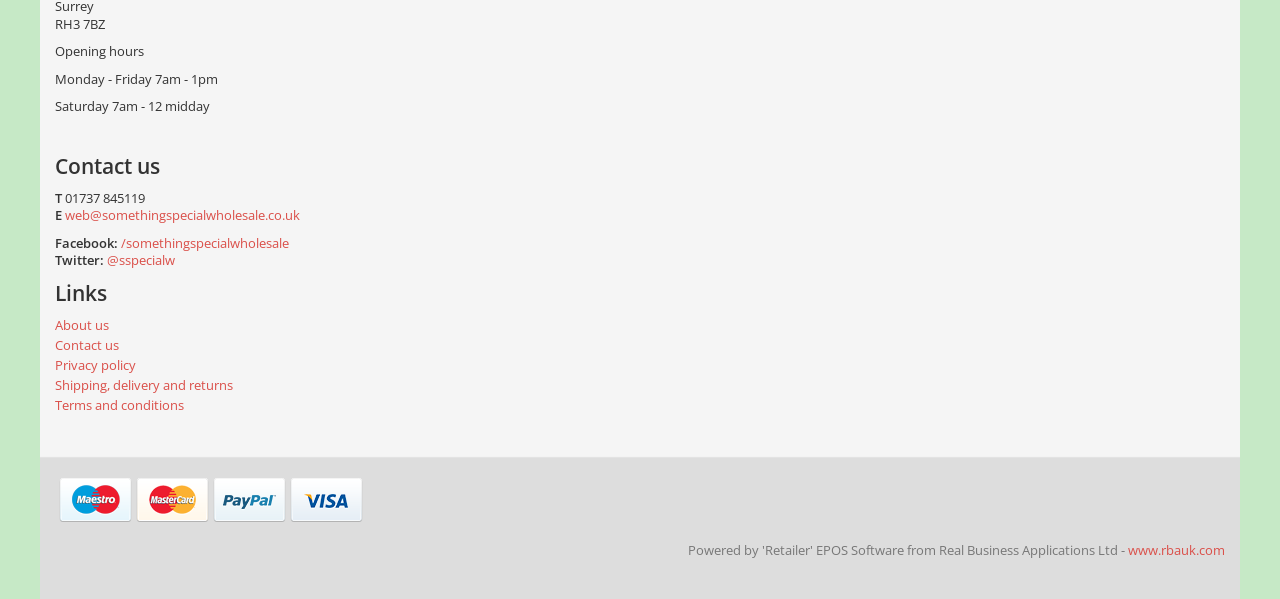Show me the bounding box coordinates of the clickable region to achieve the task as per the instruction: "Call the phone number".

[0.048, 0.317, 0.113, 0.345]